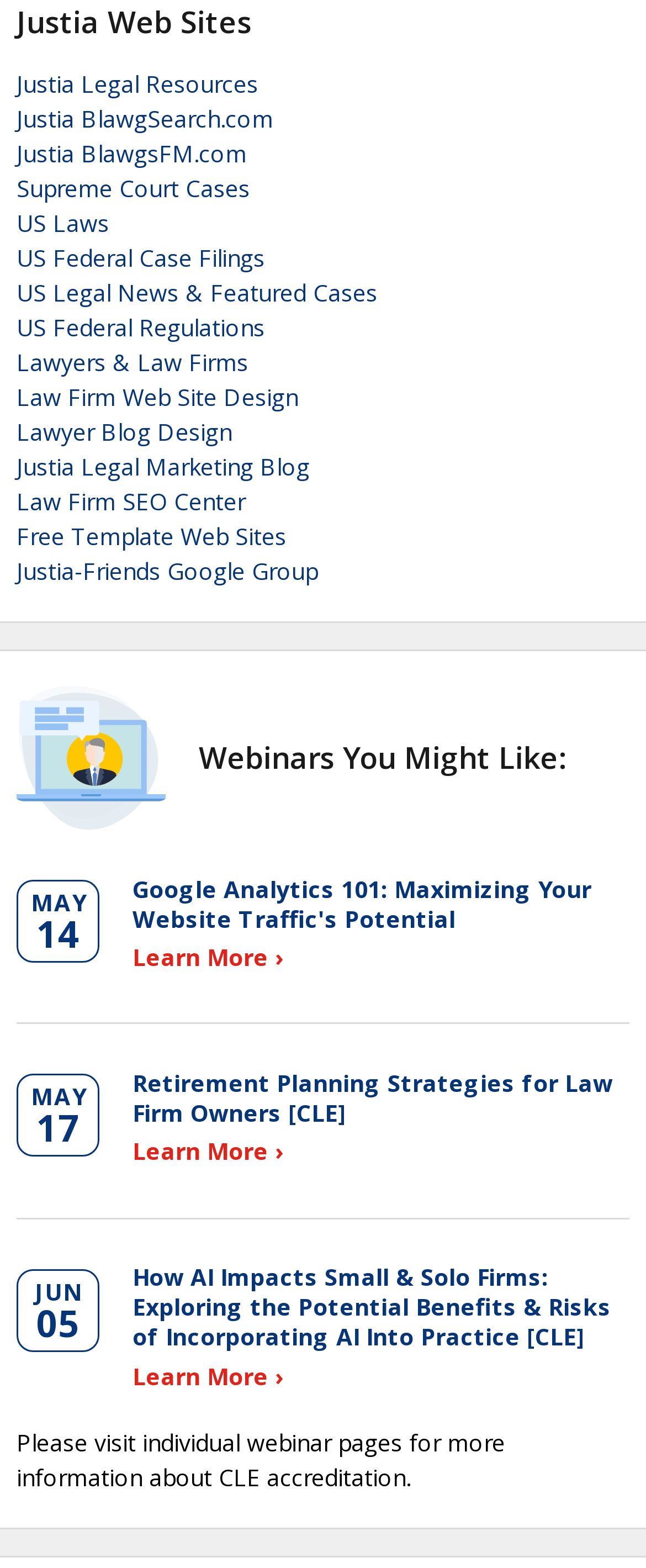Provide the bounding box coordinates for the specified HTML element described in this description: "May 14". The coordinates should be four float numbers ranging from 0 to 1, in the format [left, top, right, bottom].

[0.045, 0.569, 0.135, 0.607]